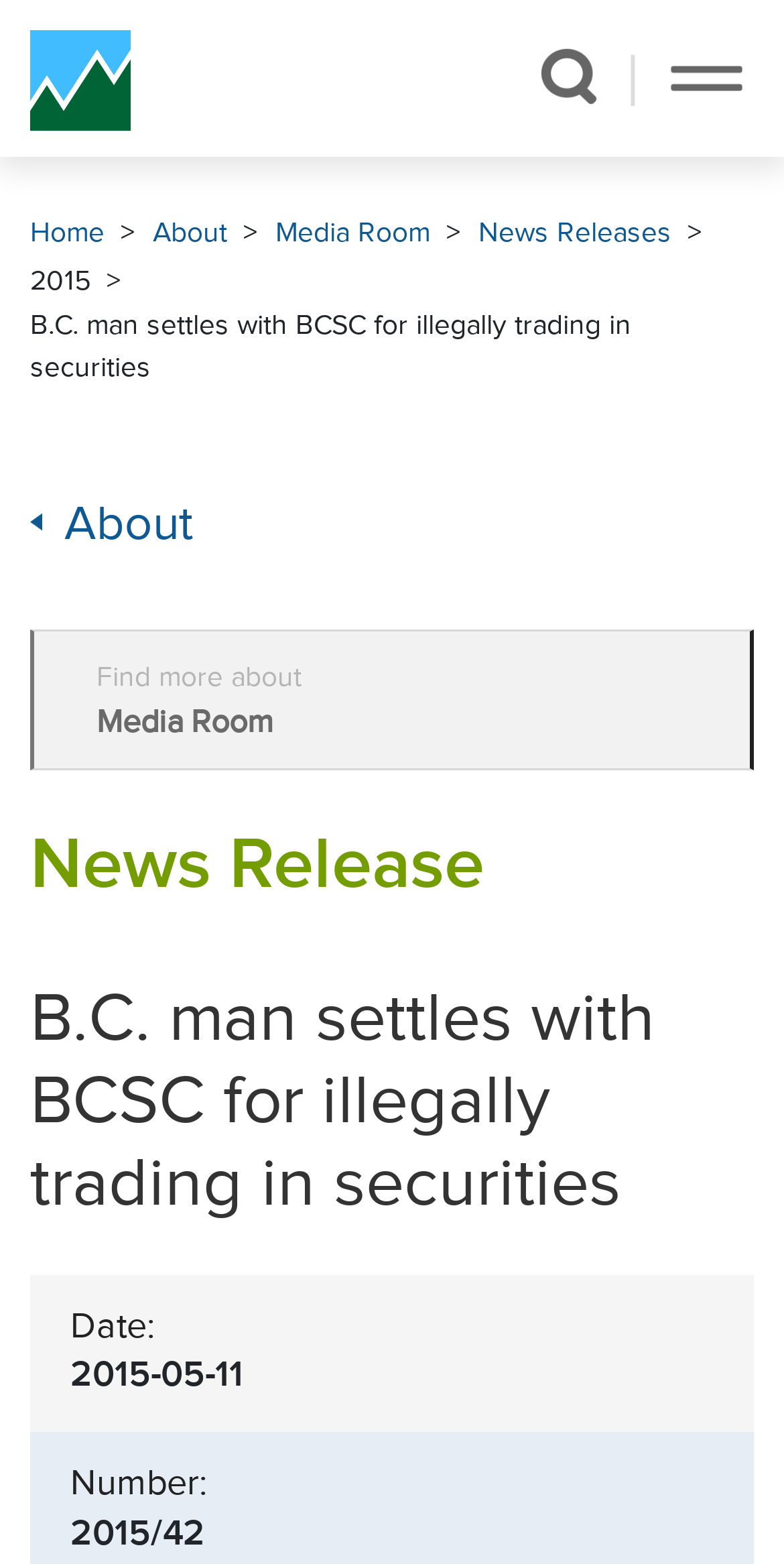Provide the bounding box coordinates for the UI element that is described as: "Find more aboutMedia Room".

[0.038, 0.402, 0.962, 0.492]